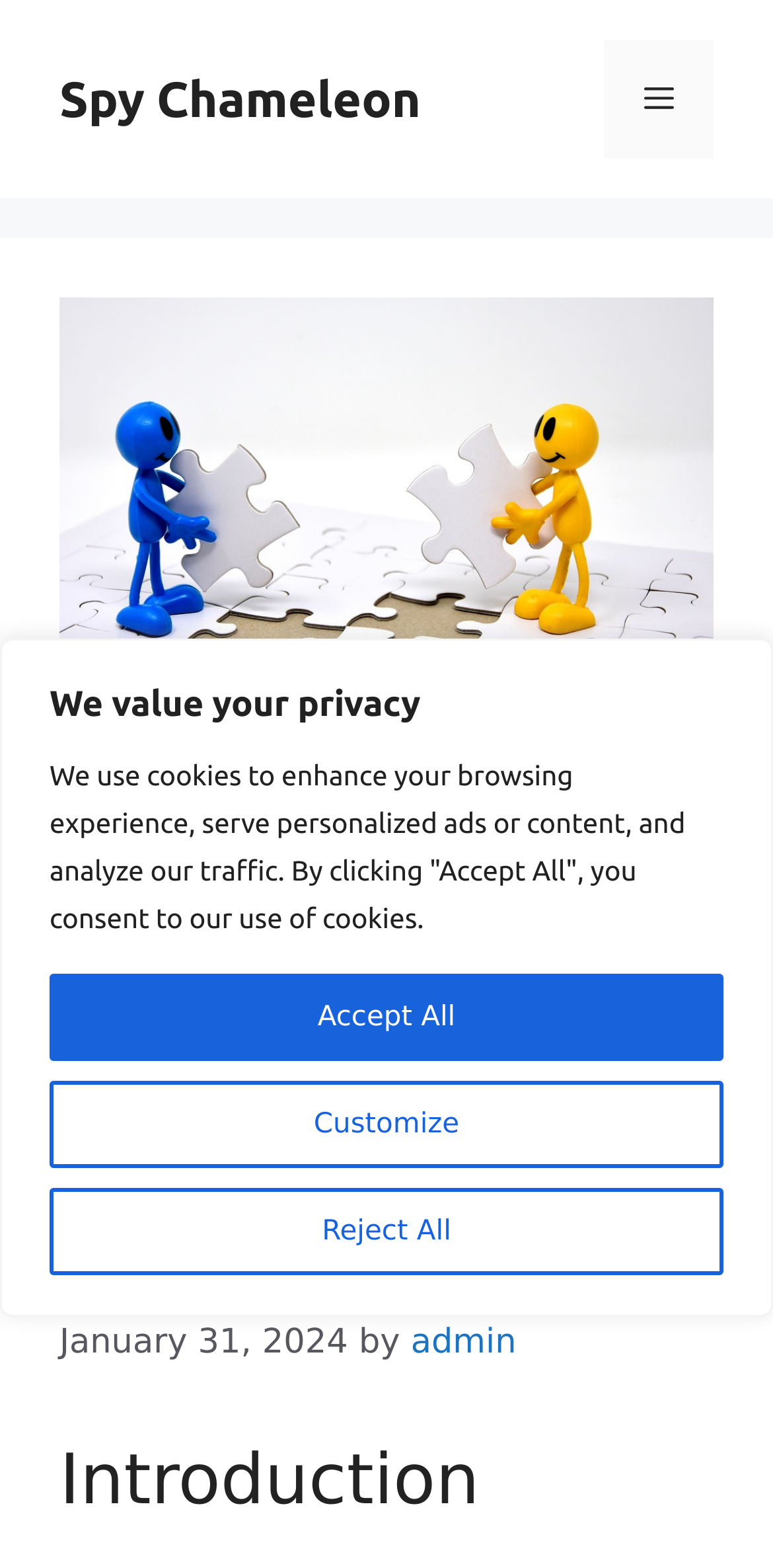Find and extract the text of the primary heading on the webpage.

A Puzzle Game Ww2 Propoganda Pamphlet Buy Online